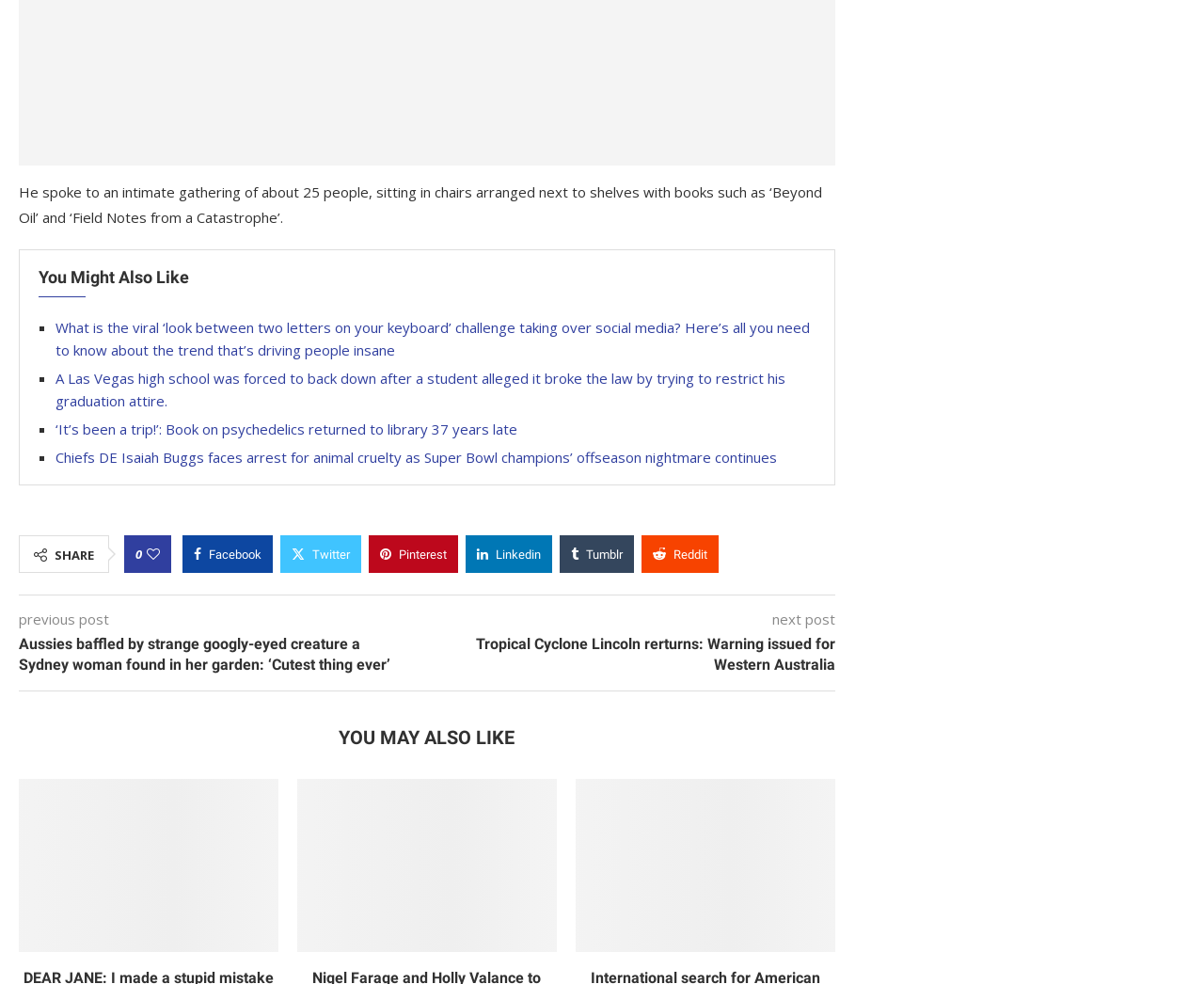What is the topic of the first article?
Using the image as a reference, give a one-word or short phrase answer.

Intimate gathering